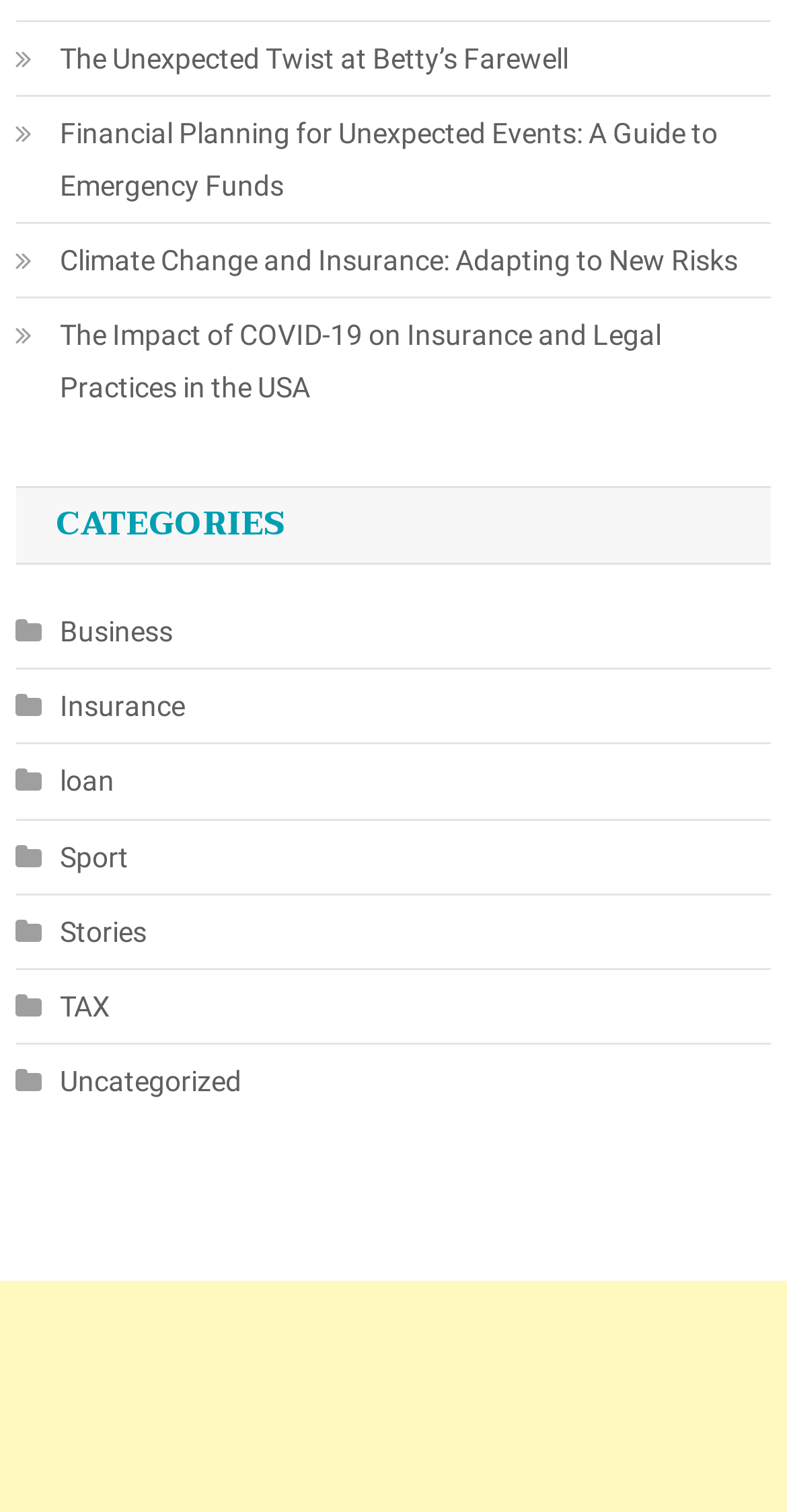Give a concise answer using only one word or phrase for this question:
Is there a category related to sports?

Yes